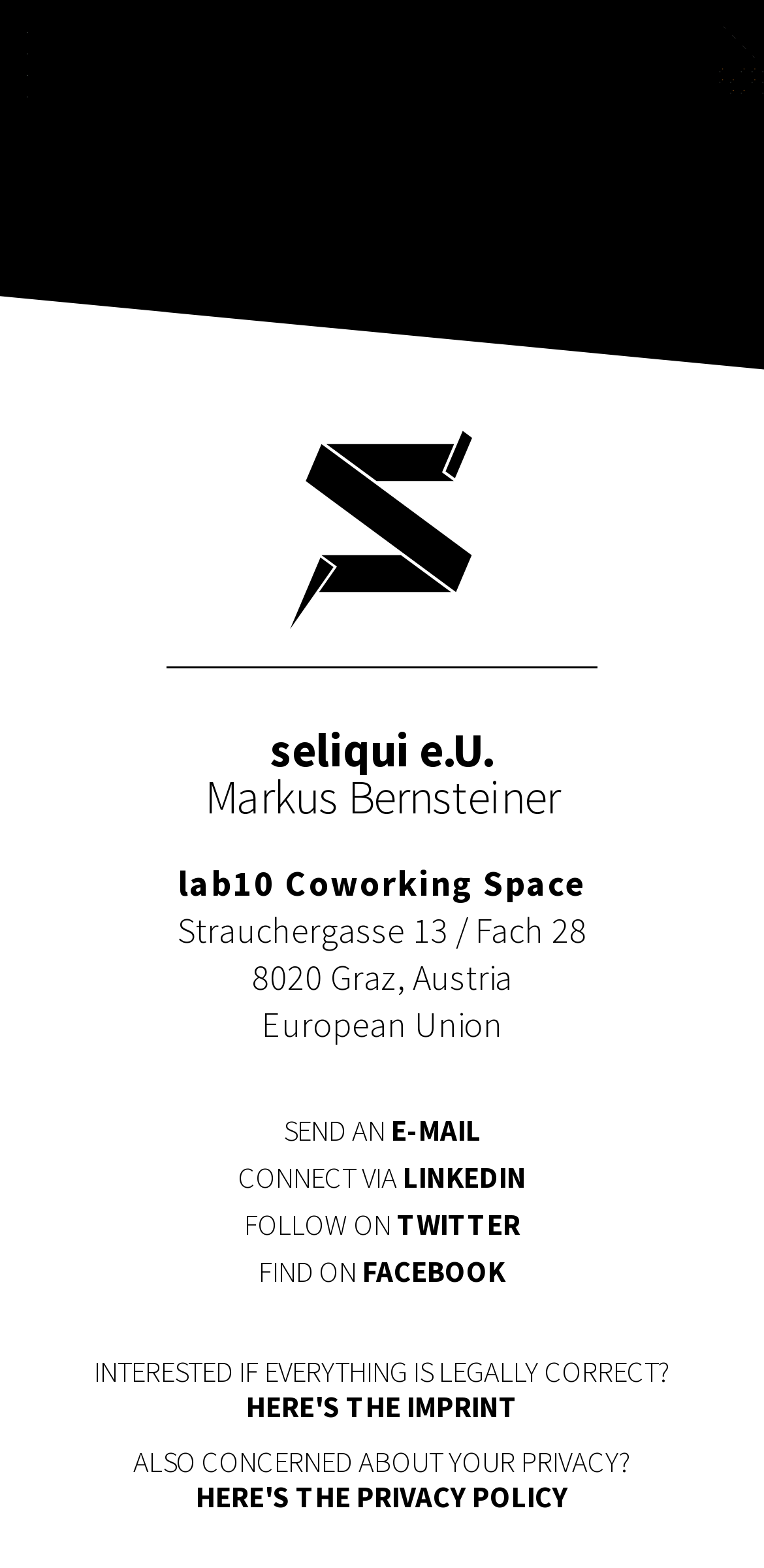Given the description of the UI element: "Elijah Gray", predict the bounding box coordinates in the form of [left, top, right, bottom], with each value being a float between 0 and 1.

None